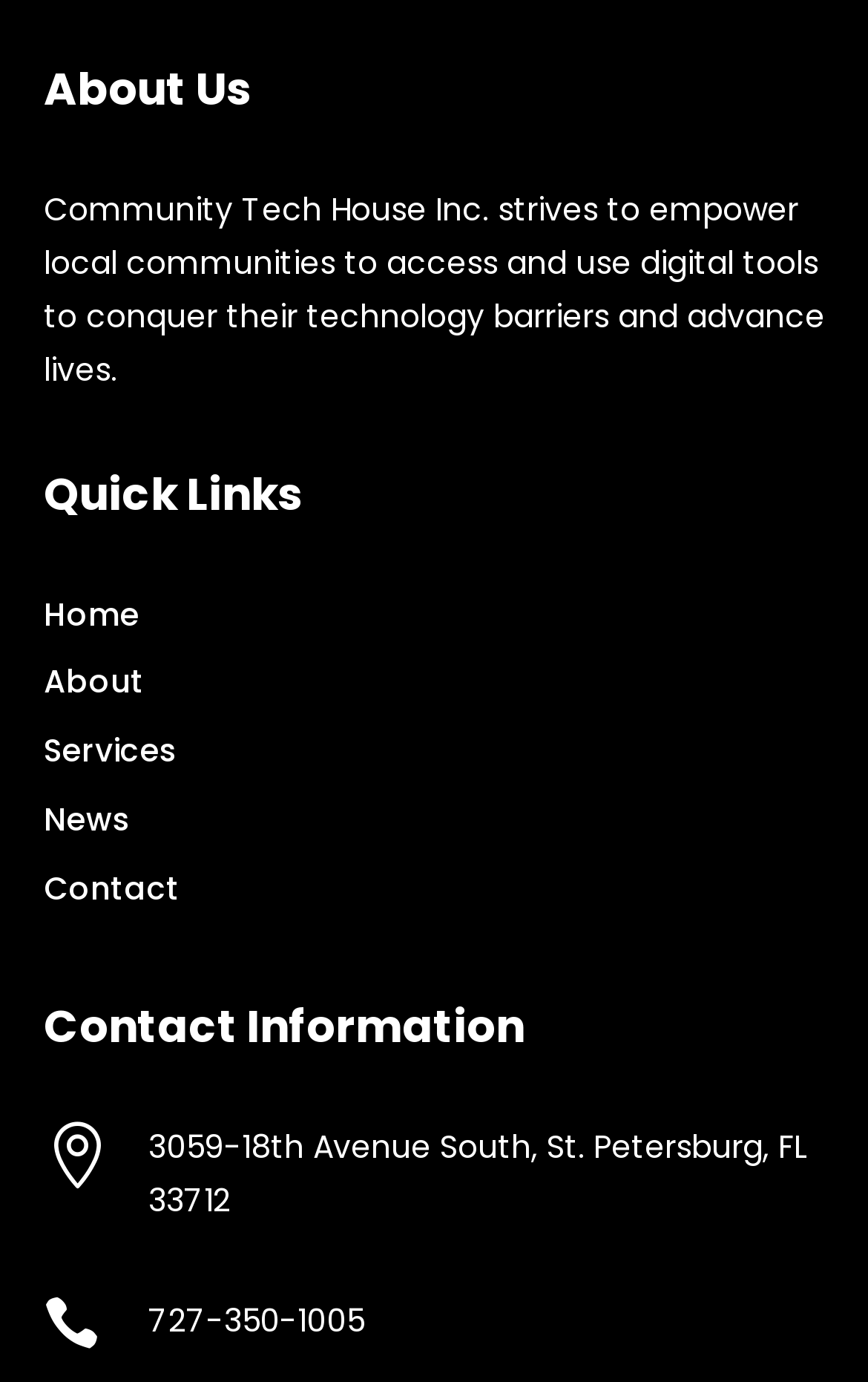Give a concise answer of one word or phrase to the question: 
What is the phone number of the organization?

727-350-1005